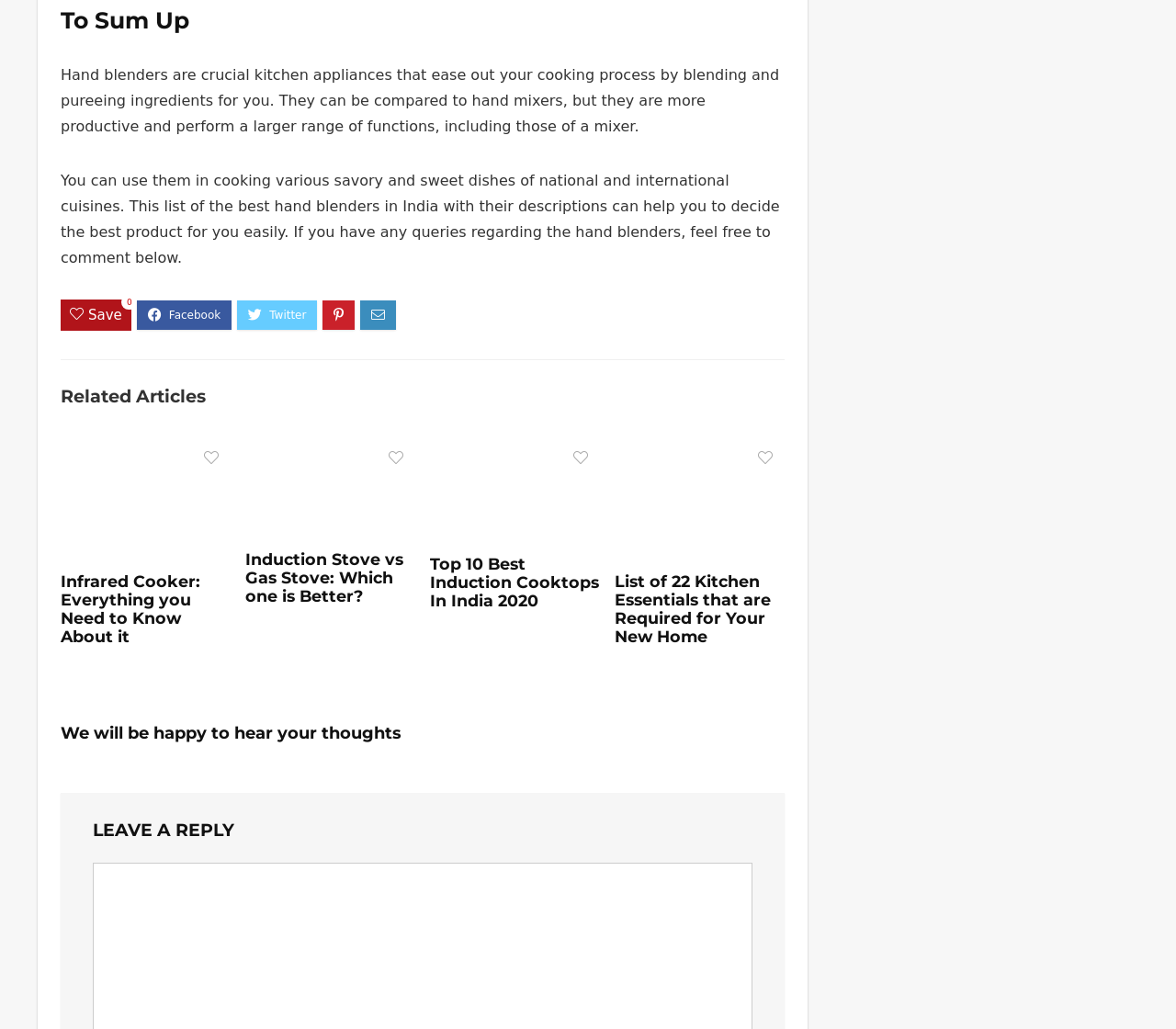From the webpage screenshot, predict the bounding box of the UI element that matches this description: "Author FAQ".

None